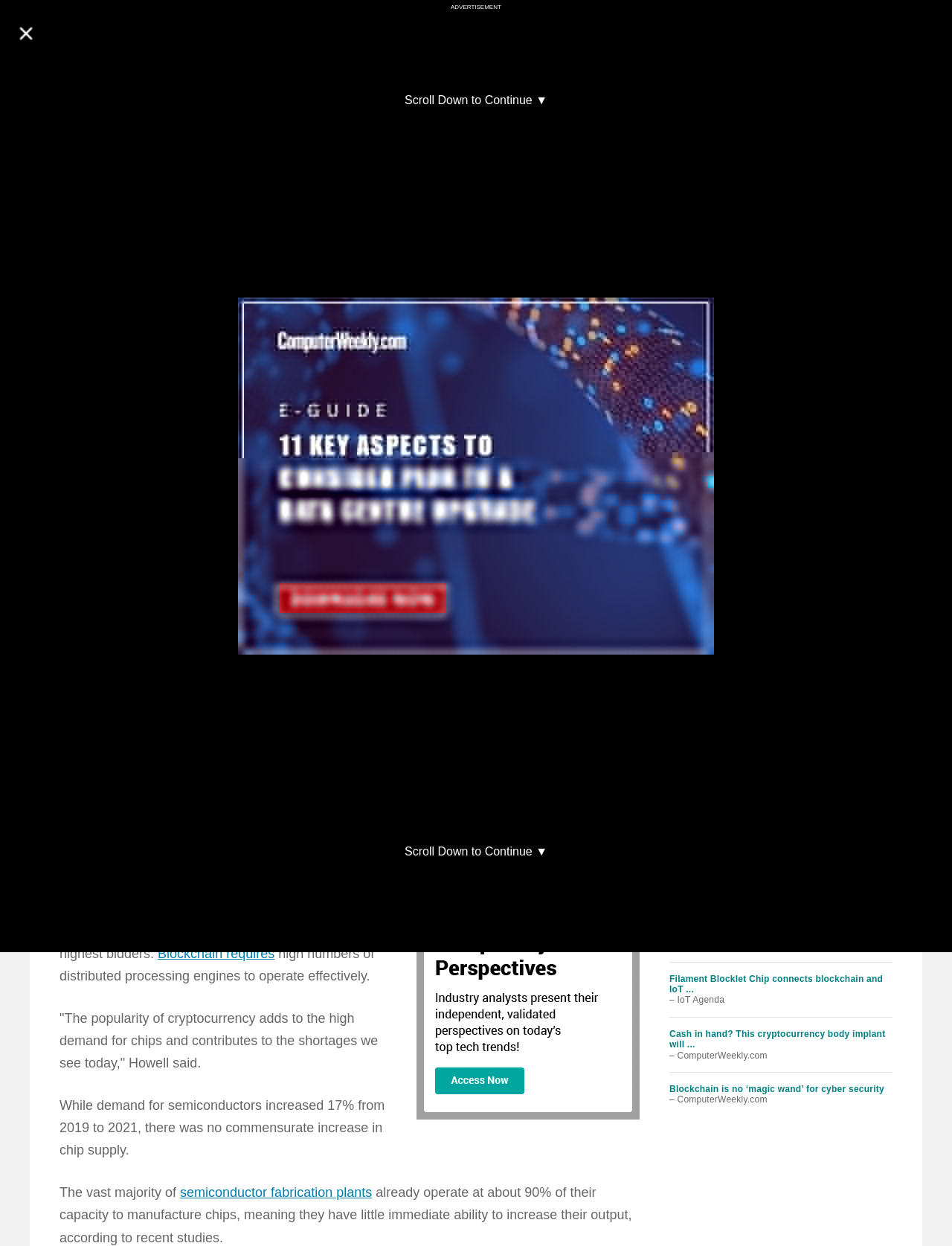Please locate the bounding box coordinates of the region I need to click to follow this instruction: "Read more about Data center design and facilities".

[0.072, 0.158, 0.194, 0.165]